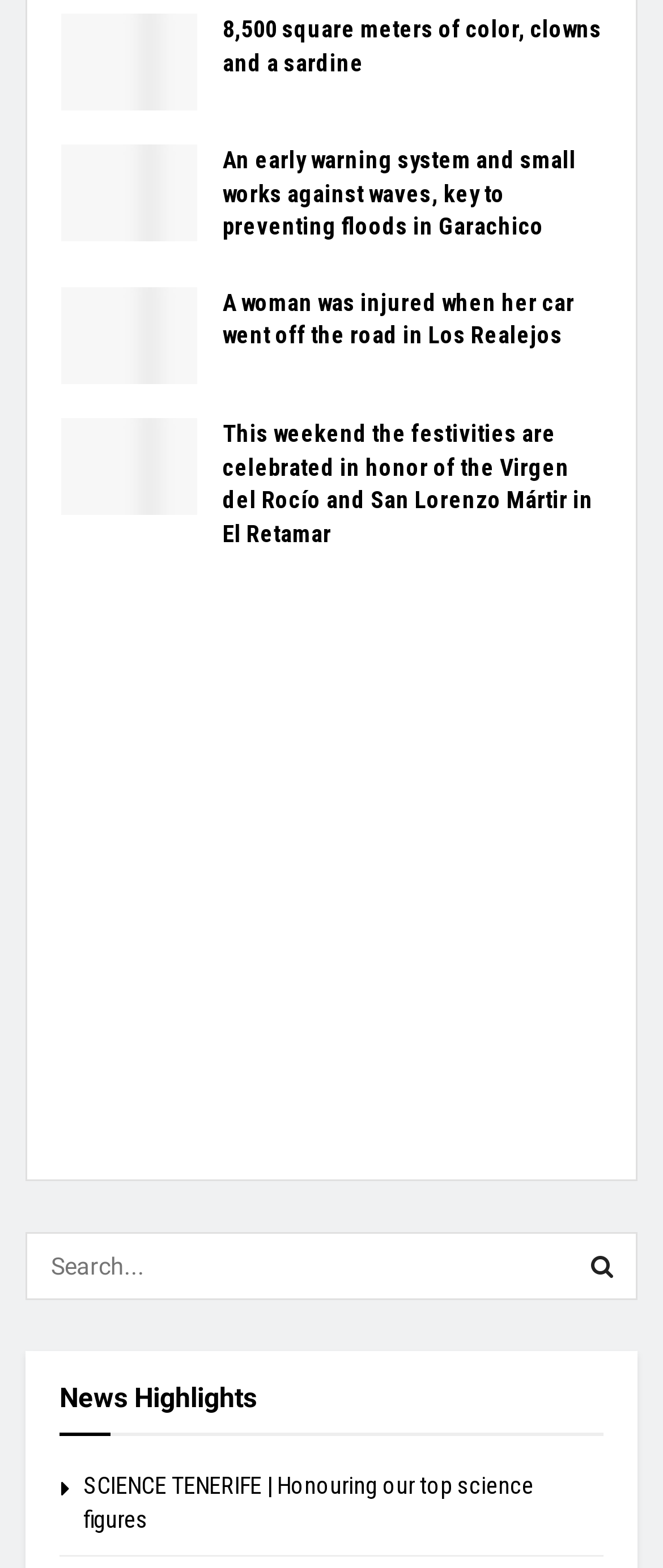Determine the coordinates of the bounding box for the clickable area needed to execute this instruction: "Check news highlights".

[0.09, 0.873, 0.387, 0.912]